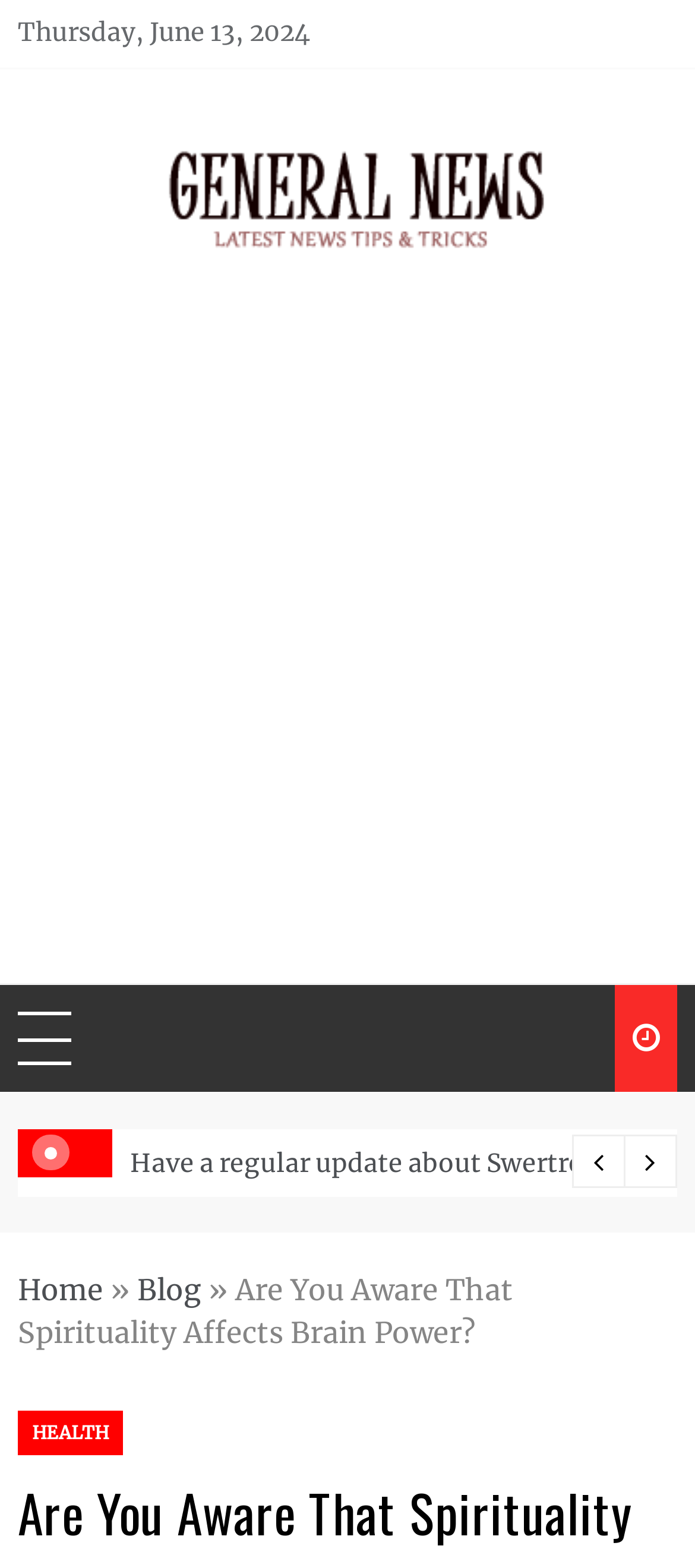Calculate the bounding box coordinates of the UI element given the description: "parent_node: General News".

[0.2, 0.12, 0.8, 0.143]